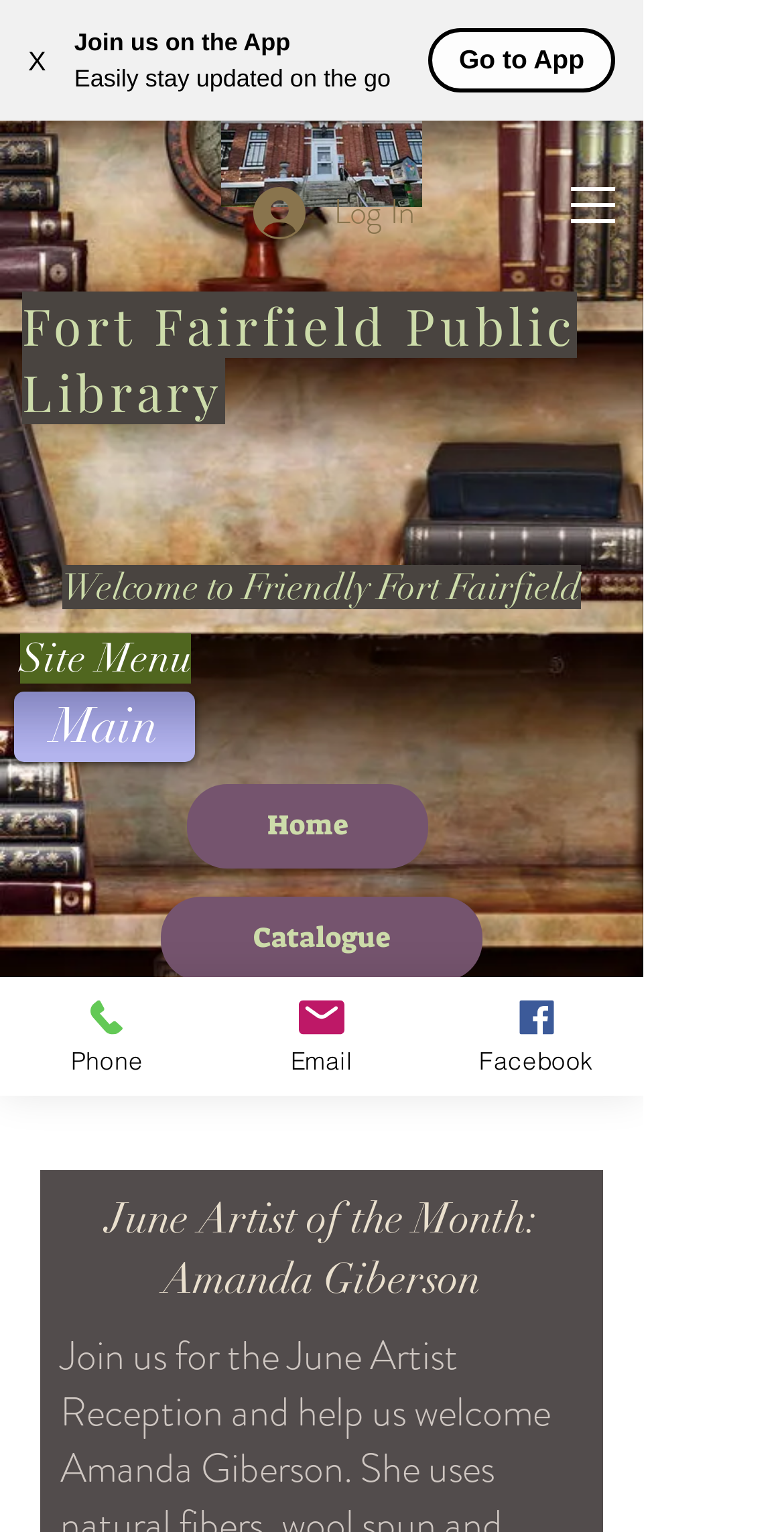What is the image above the 'Log In' button?
Answer the question in as much detail as possible.

I found the answer by looking at the image element above the 'Log In' button which has the filename '20230923_075101.jpg'.